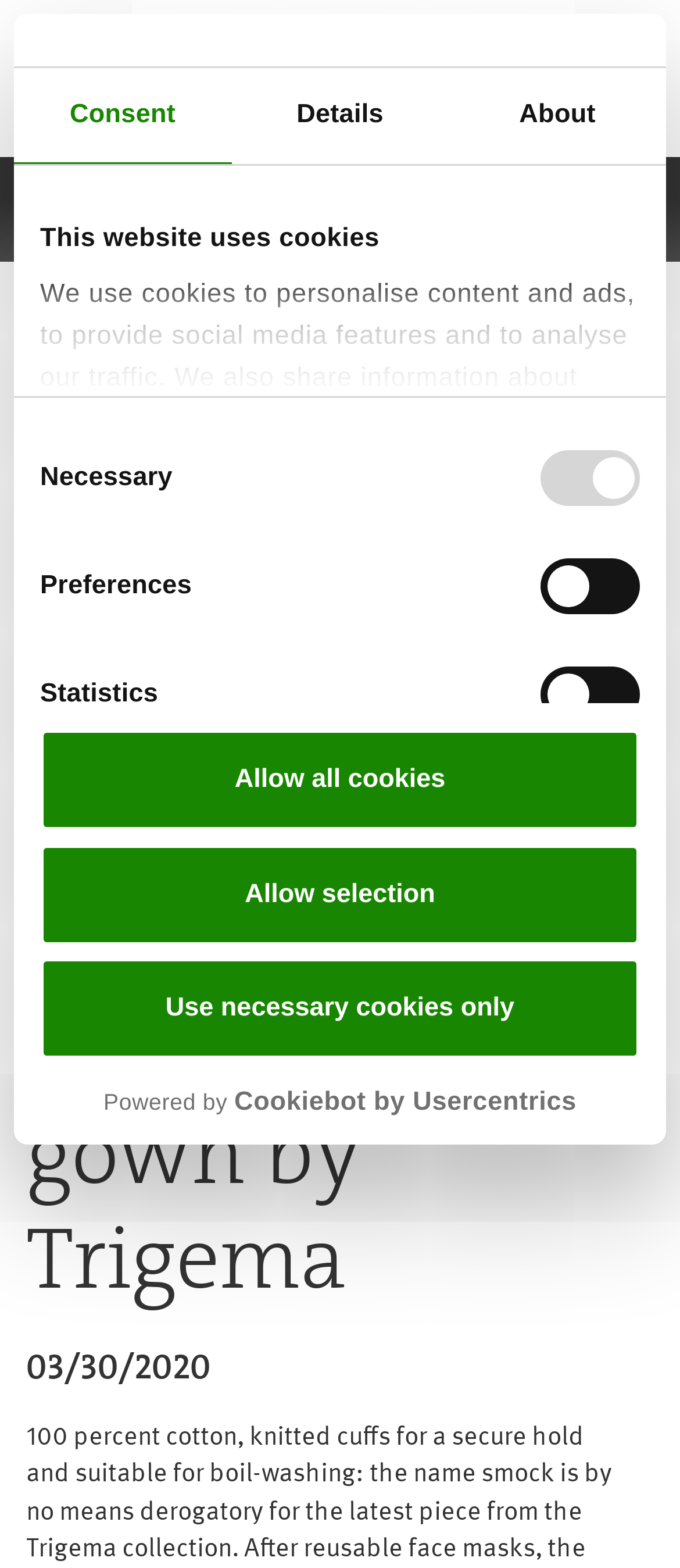Determine the primary headline of the webpage.

News - Detail